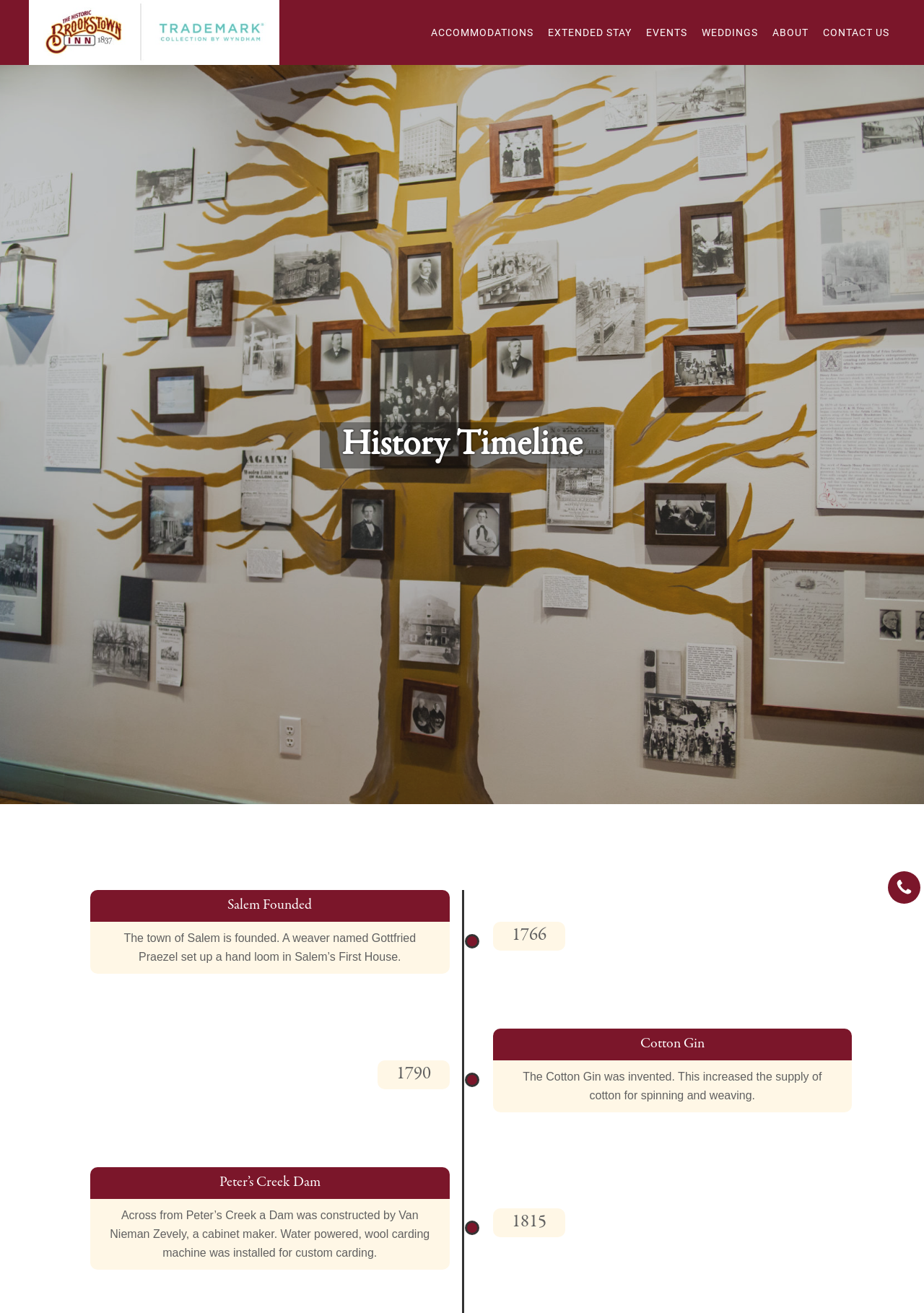Bounding box coordinates are specified in the format (top-left x, top-left y, bottom-right x, bottom-right y). All values are floating point numbers bounded between 0 and 1. Please provide the bounding box coordinate of the region this sentence describes: Terms & Conditions

None